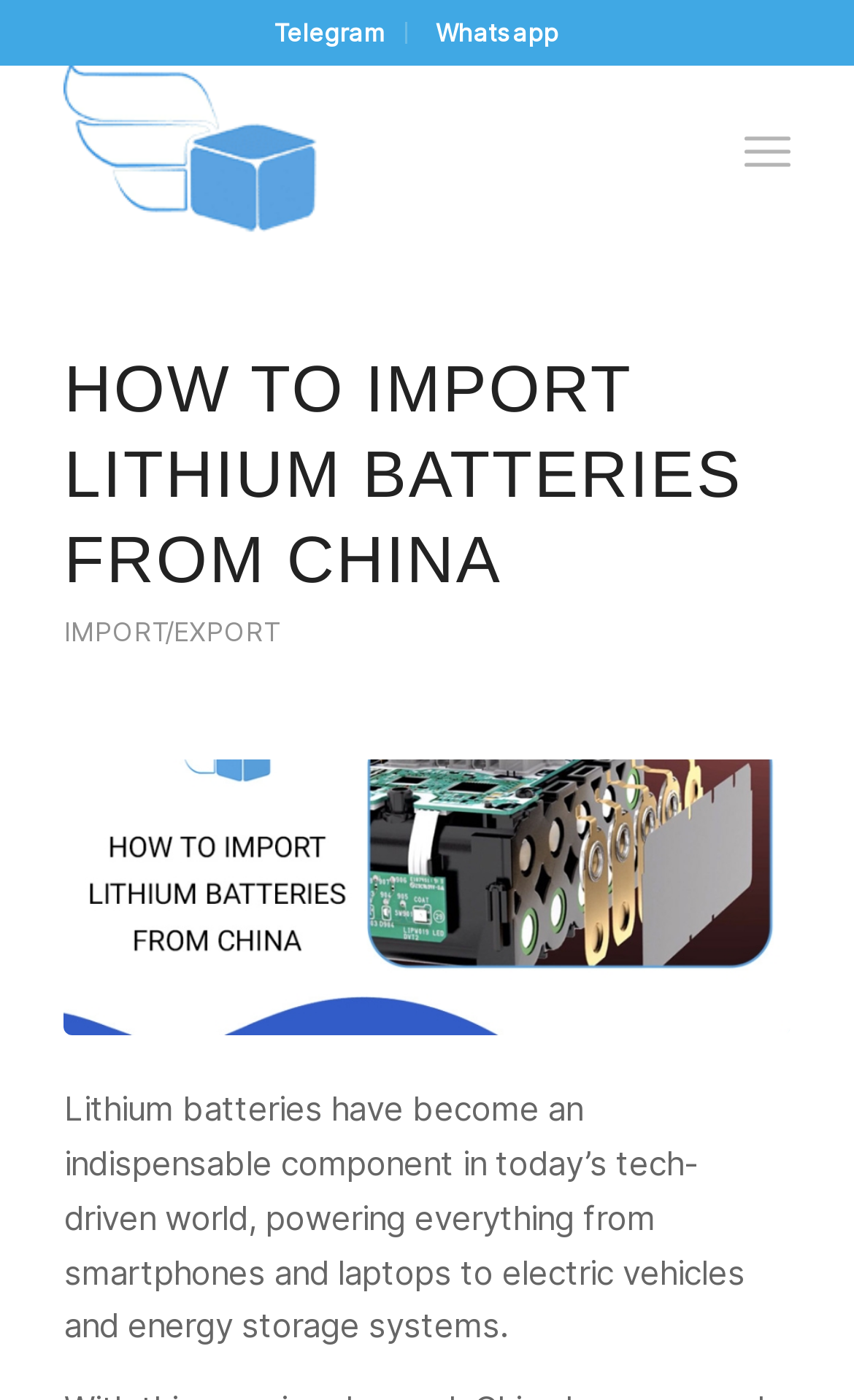Locate the bounding box coordinates for the element described below: "alt="dubaiexpresscargo" title="DubaiEpressCargo logo min"". The coordinates must be four float values between 0 and 1, formatted as [left, top, right, bottom].

[0.075, 0.045, 0.755, 0.17]